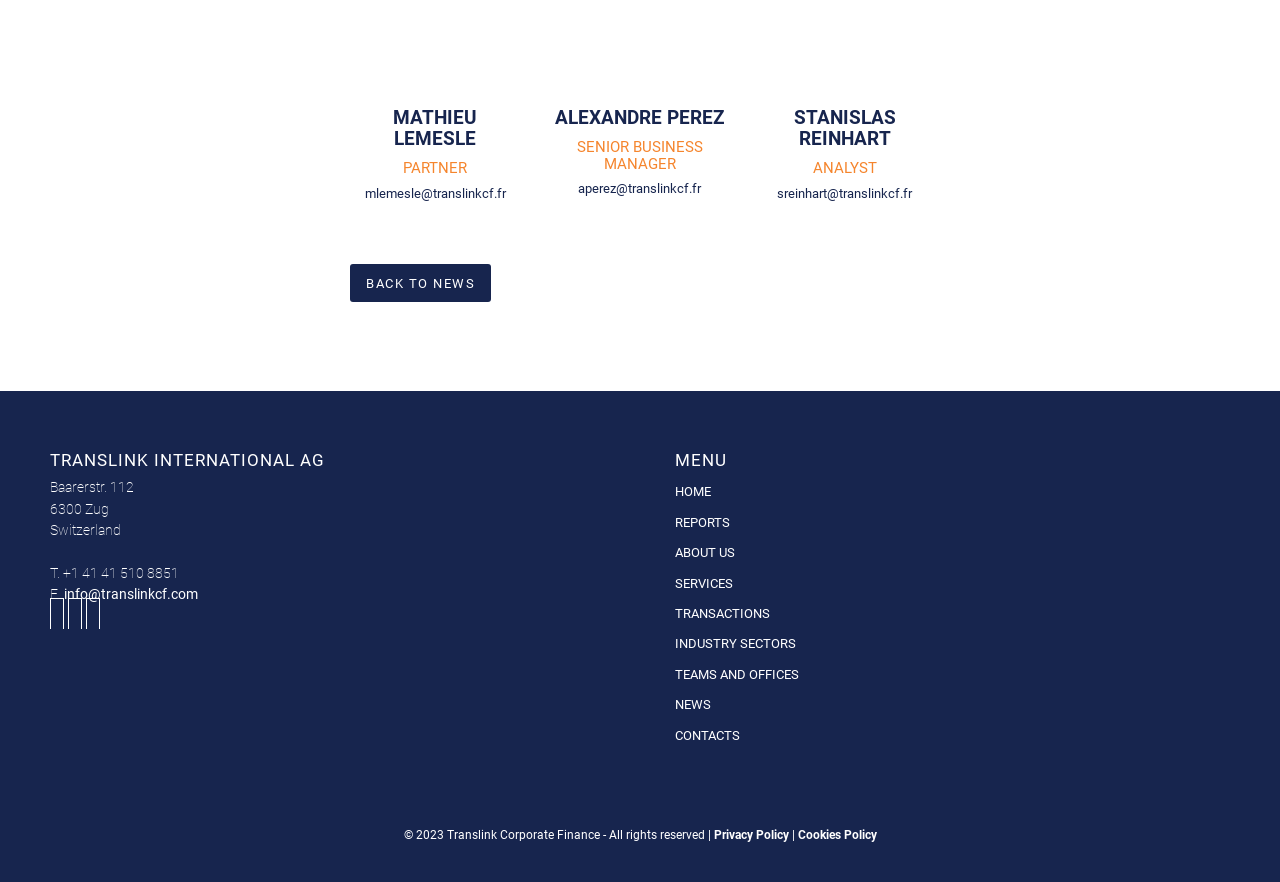Please identify the coordinates of the bounding box that should be clicked to fulfill this instruction: "Follow Duke Health on Facebook".

None